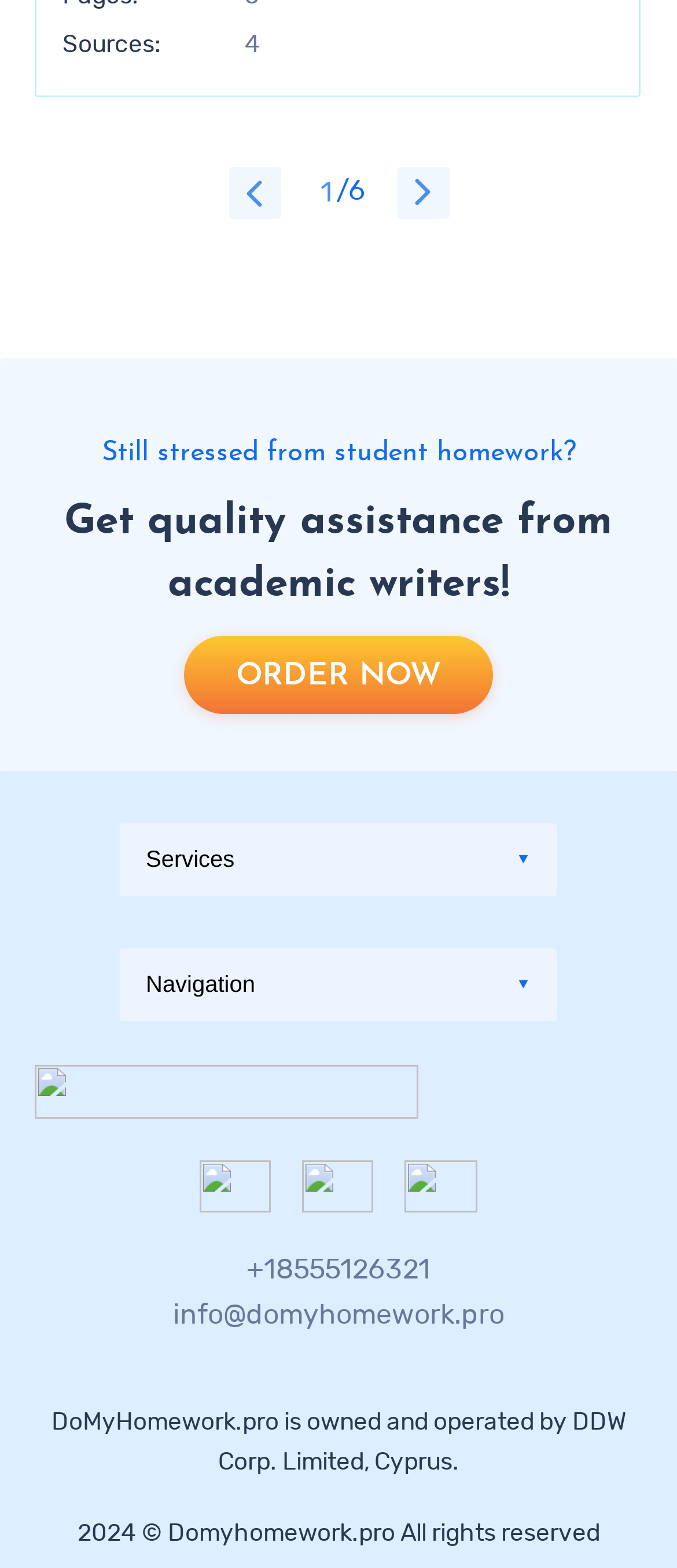Give a one-word or short phrase answer to the question: 
How many tabs are available in the toolbar?

Not specified